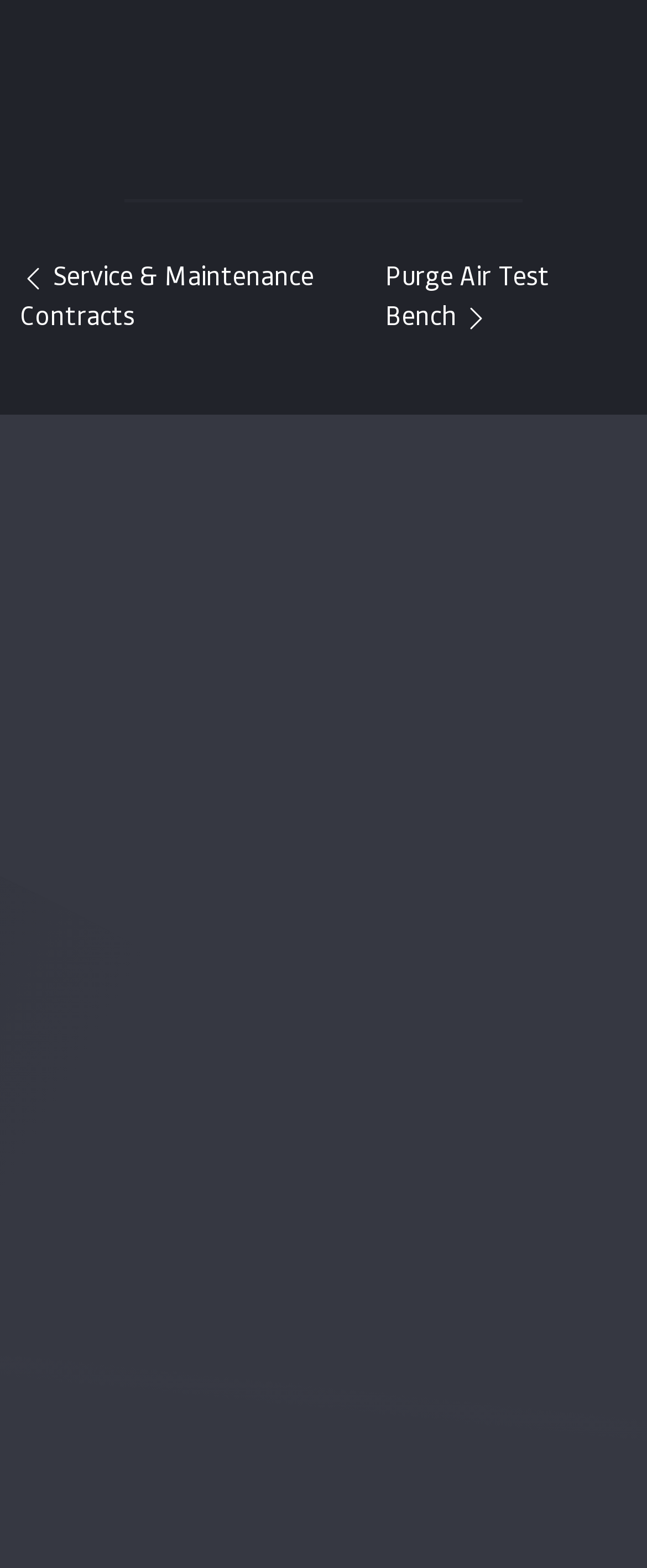How many links are under the 'Important Links' heading?
Refer to the screenshot and answer in one word or phrase.

3